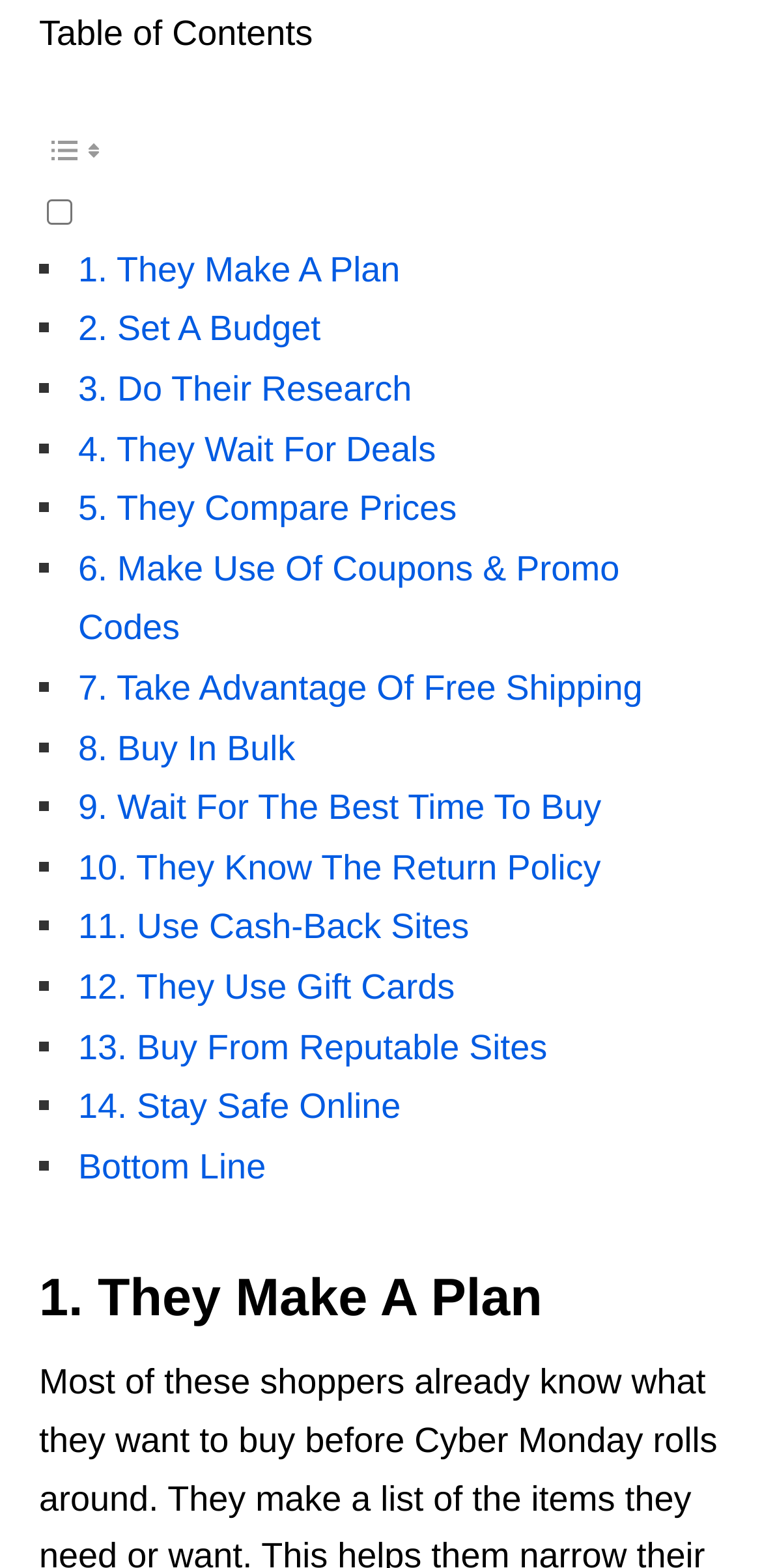Respond to the question below with a concise word or phrase:
How many links are in the table of contents?

14